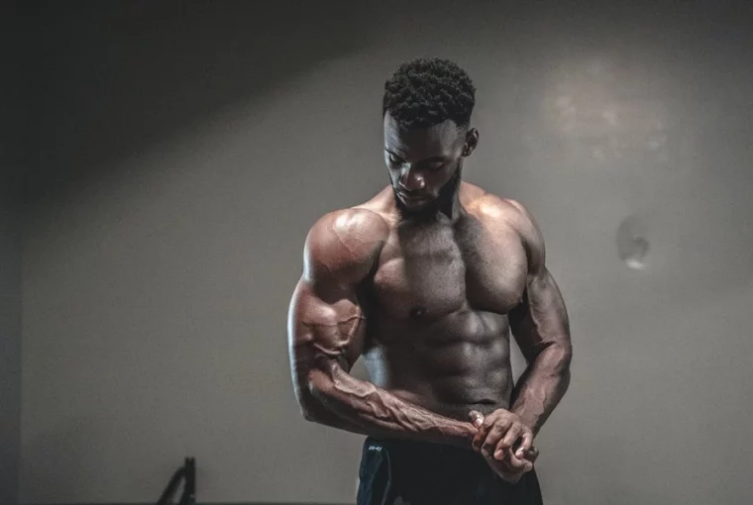Answer briefly with one word or phrase:
What is the purpose of Turkesterone?

increasing muscle mass